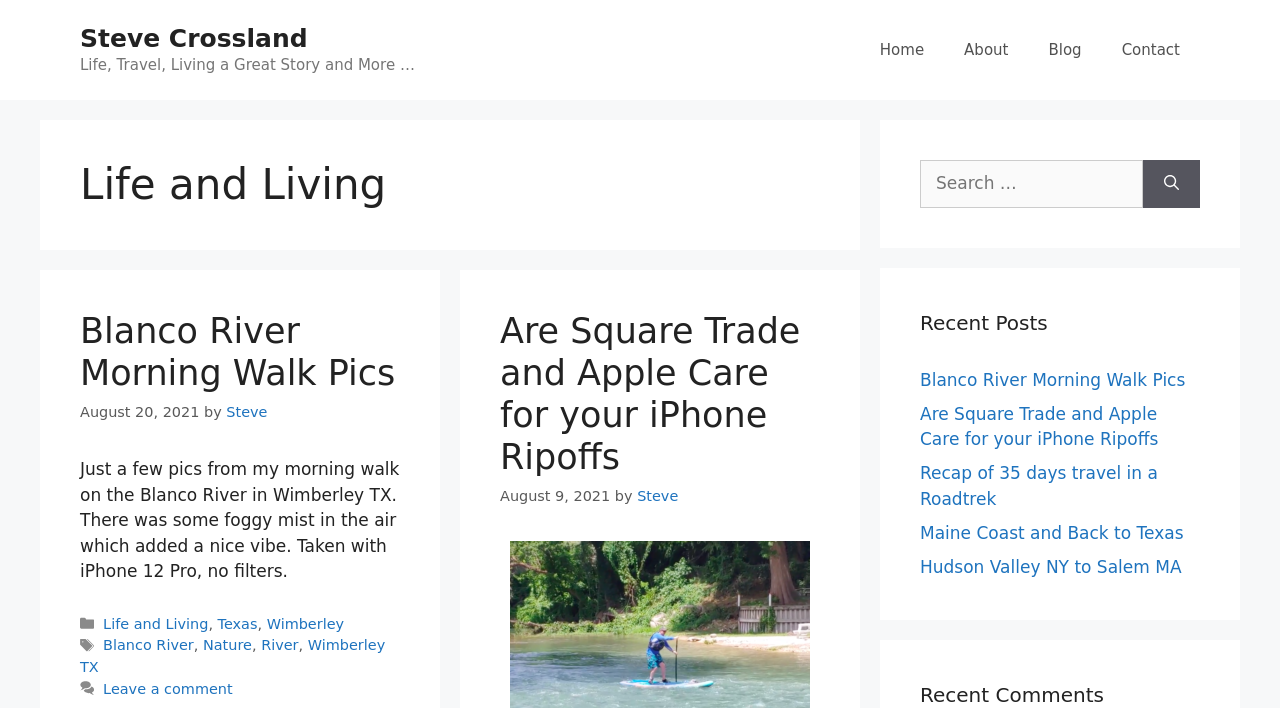Find the bounding box coordinates of the element's region that should be clicked in order to follow the given instruction: "Subscribe to the newsletter". The coordinates should consist of four float numbers between 0 and 1, i.e., [left, top, right, bottom].

None